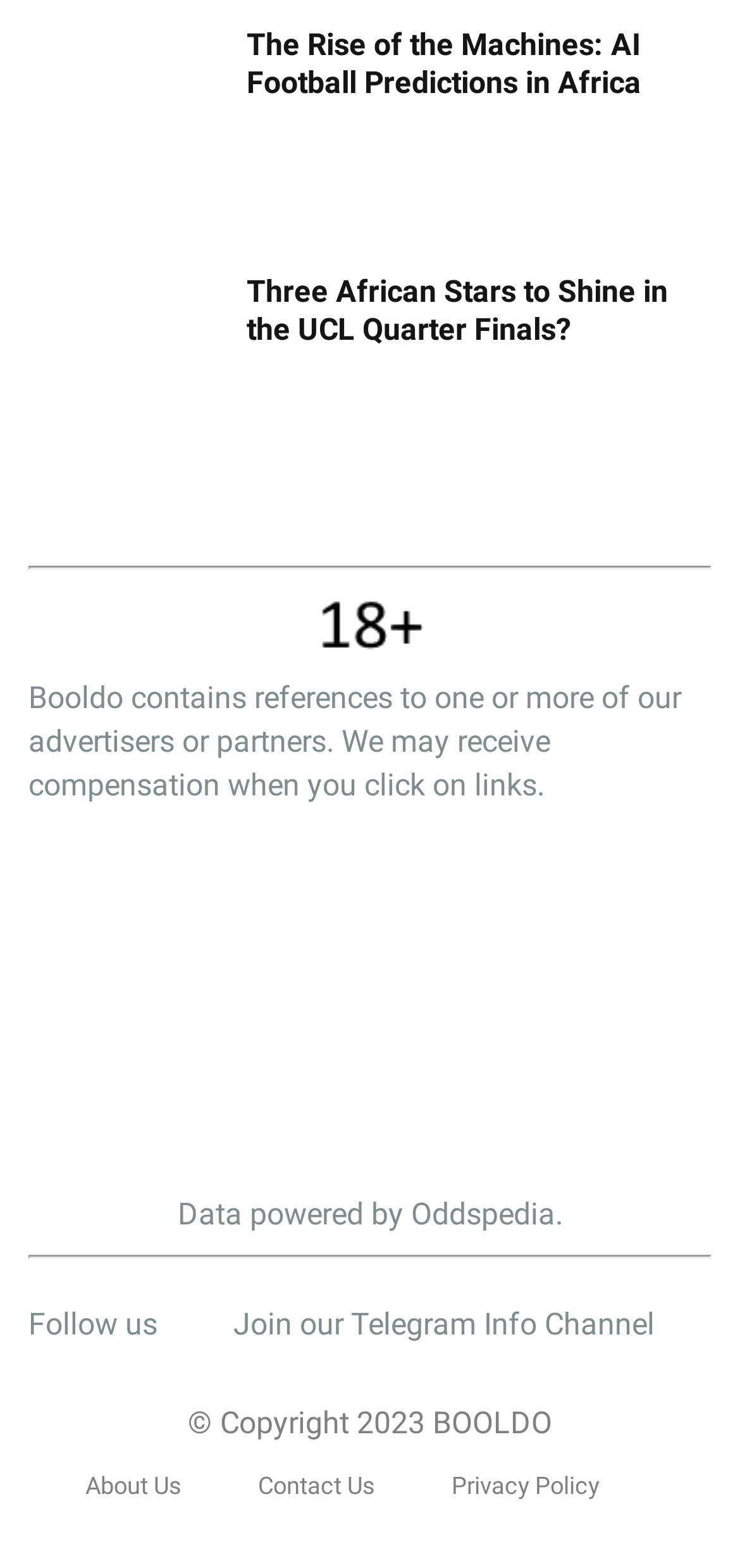Please specify the bounding box coordinates of the clickable region to carry out the following instruction: "View the article about three African stars in the UCL quarter finals". The coordinates should be four float numbers between 0 and 1, in the format [left, top, right, bottom].

[0.038, 0.278, 0.295, 0.301]